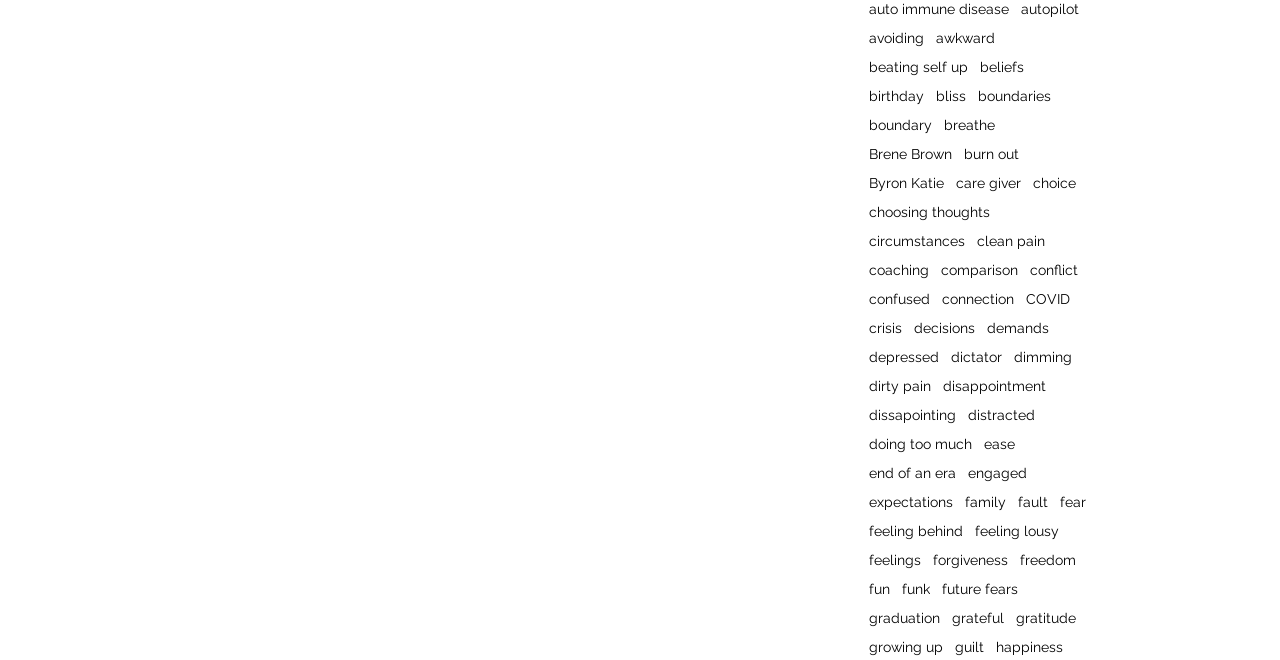Locate the bounding box coordinates of the clickable part needed for the task: "read about 'gratitude'".

[0.794, 0.924, 0.841, 0.95]